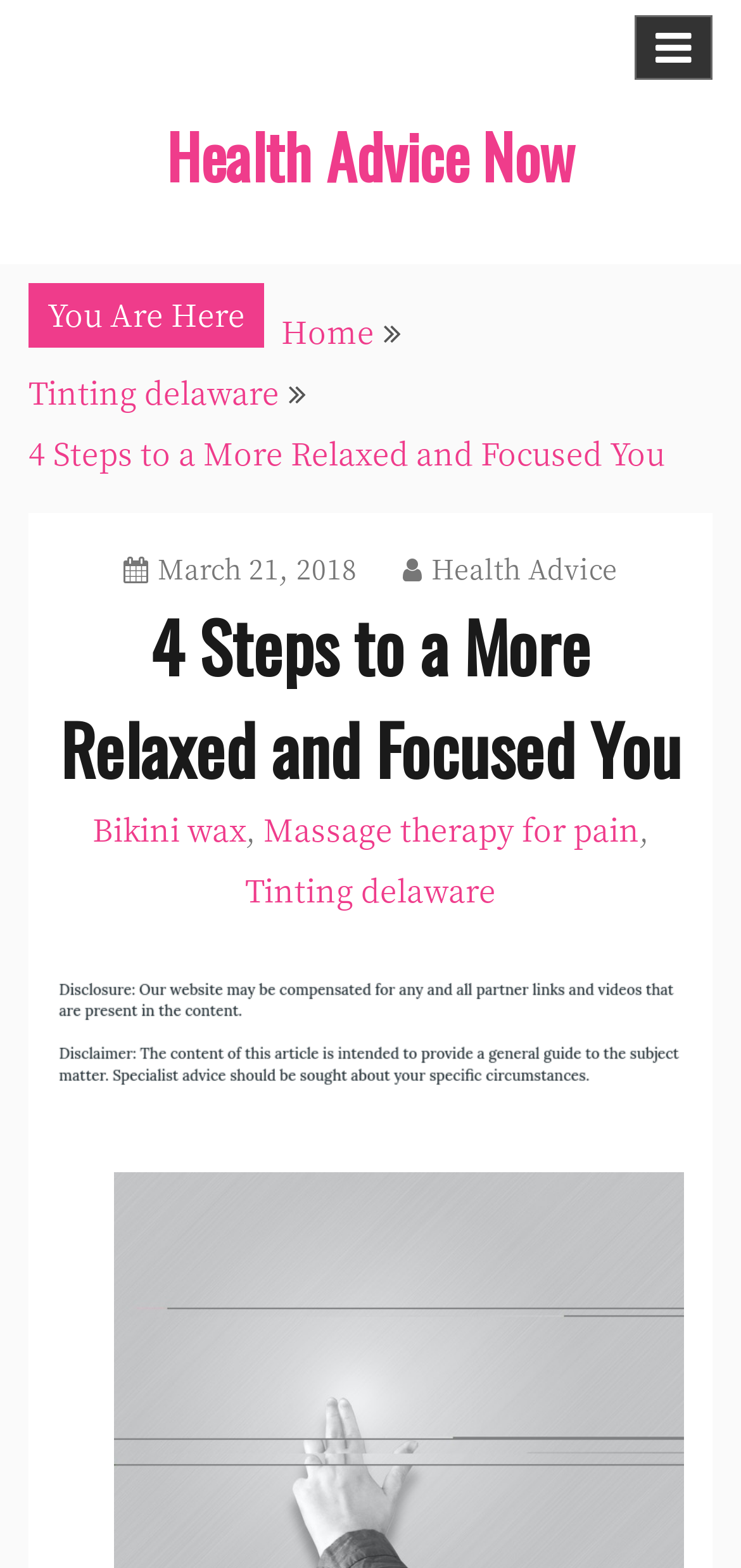Find the bounding box coordinates of the element I should click to carry out the following instruction: "Read about Massage therapy for pain".

[0.355, 0.515, 0.863, 0.543]